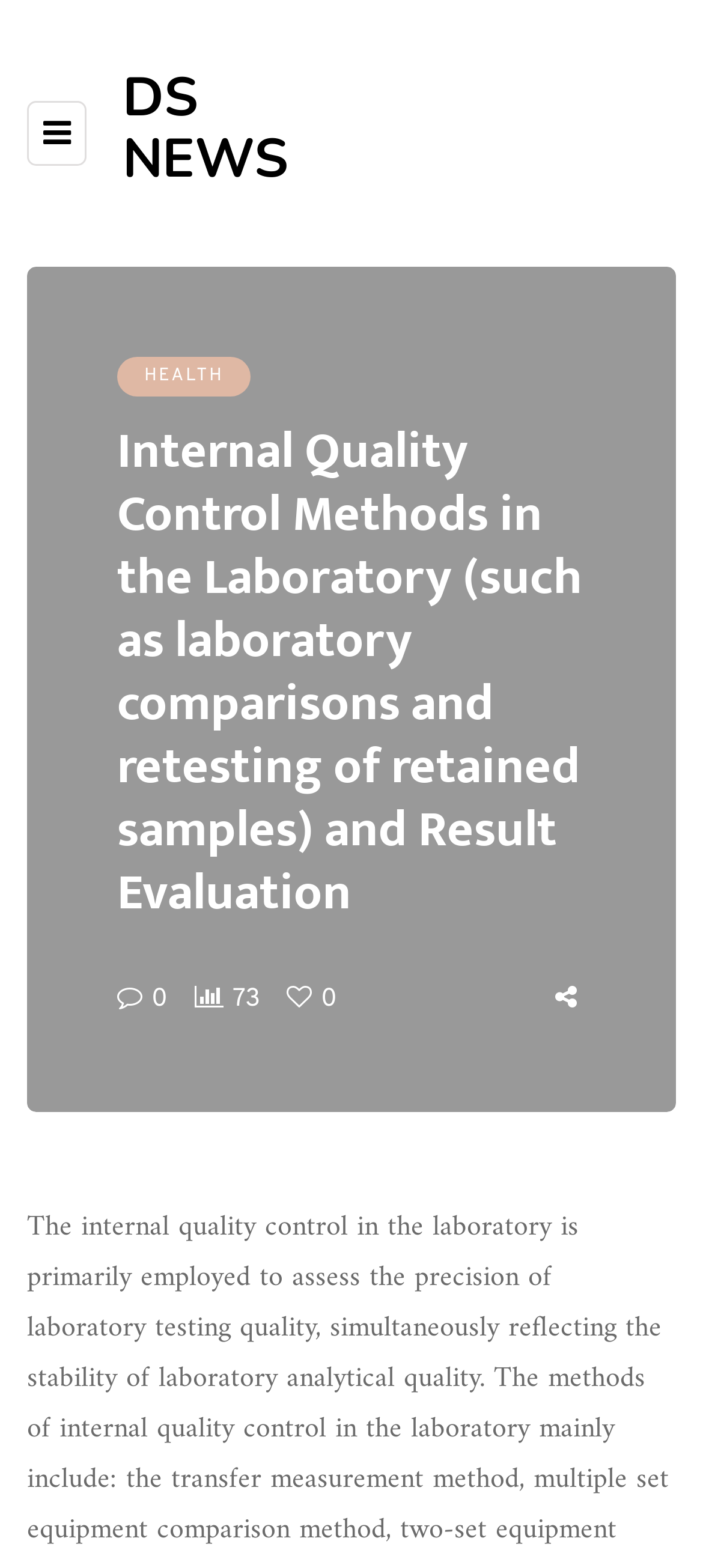Please determine the bounding box of the UI element that matches this description: Health. The coordinates should be given as (top-left x, top-left y, bottom-right x, bottom-right y), with all values between 0 and 1.

[0.167, 0.228, 0.356, 0.252]